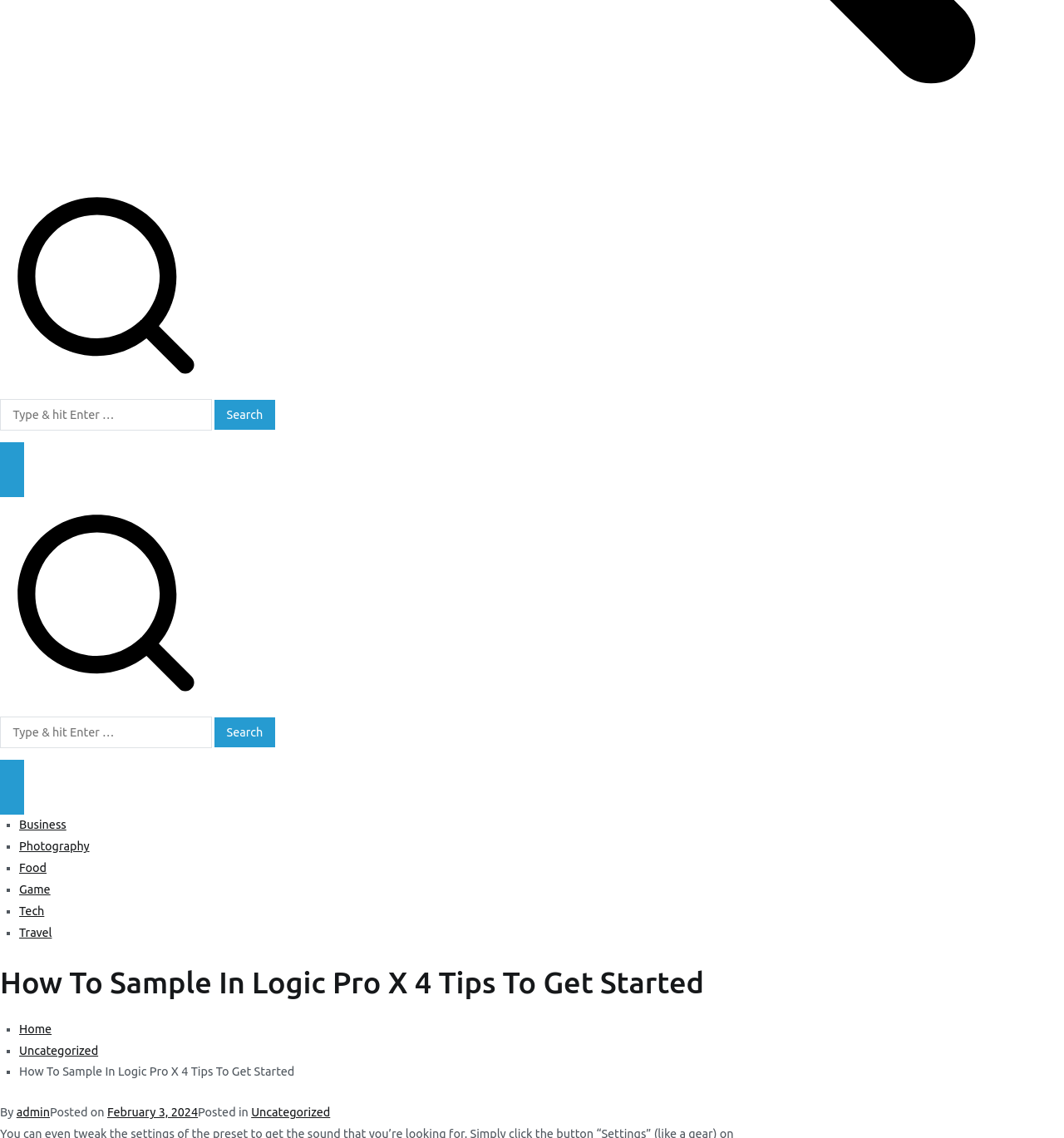Identify the bounding box coordinates of the region I need to click to complete this instruction: "View the Business category".

[0.018, 0.719, 0.062, 0.731]